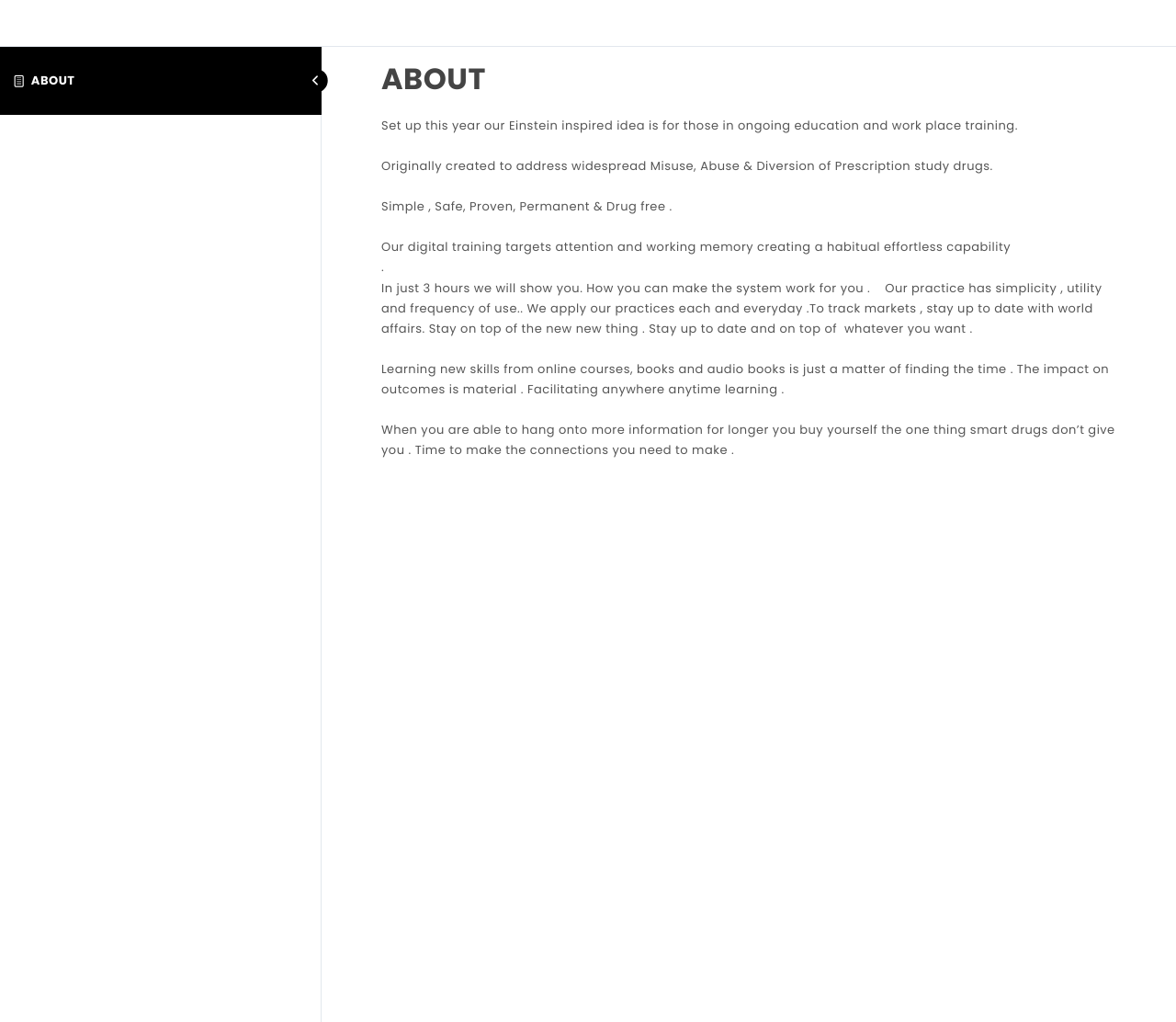What is the purpose of the digital training?
Provide a detailed and well-explained answer to the question.

According to the webpage, the digital training targets attention and working memory, creating a habitual effortless capability, which suggests that the purpose is to improve these cognitive functions.